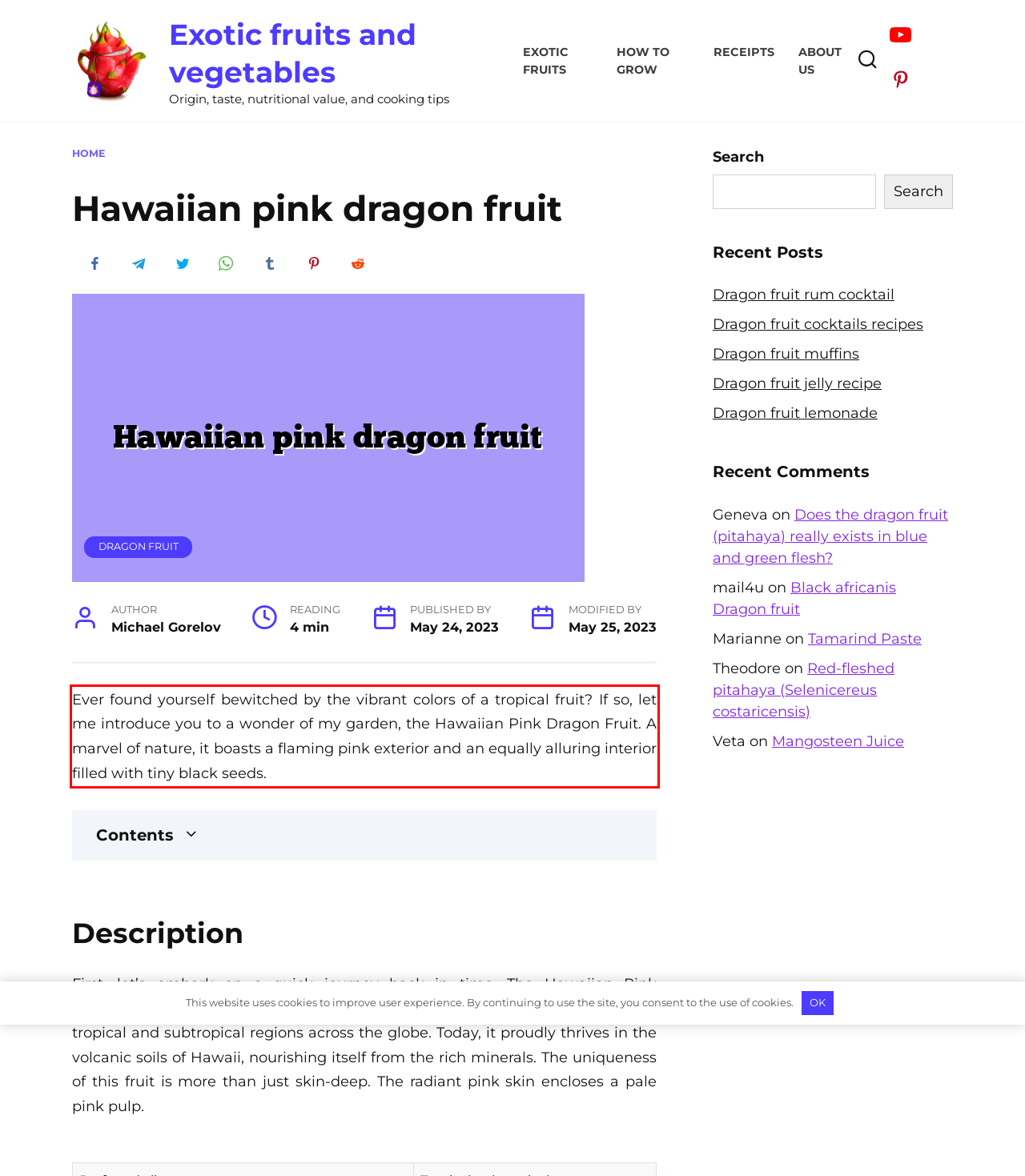Within the provided webpage screenshot, find the red rectangle bounding box and perform OCR to obtain the text content.

Ever found yourself bewitched by the vibrant colors of a tropical fruit? If so, let me introduce you to a wonder of my garden, the Hawaiian Pink Dragon Fruit. A marvel of nature, it boasts a flaming pink exterior and an equally alluring interior filled with tiny black seeds.